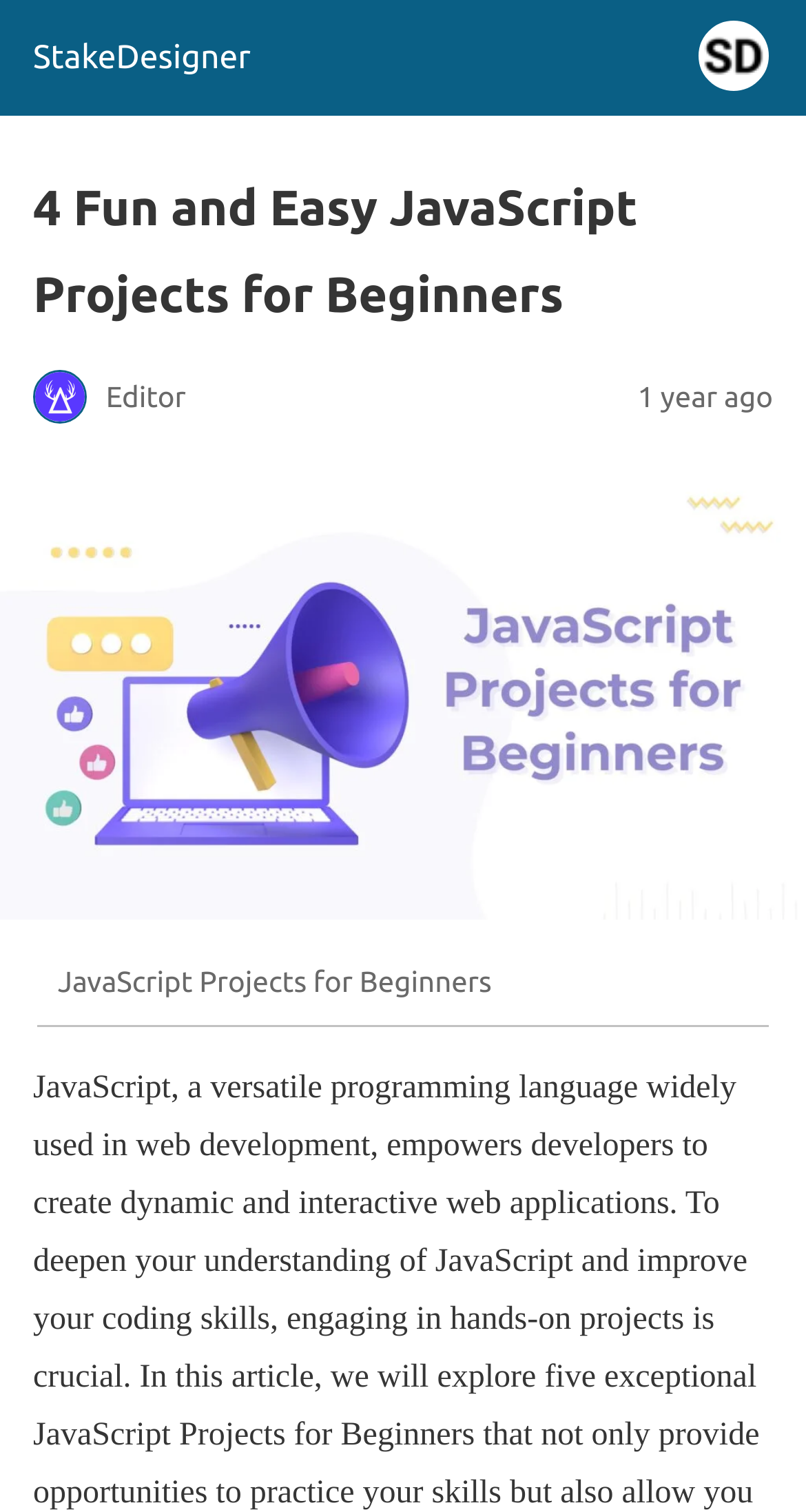Please provide a detailed answer to the question below based on the screenshot: 
What is the purpose of the image with the caption 'Editor'?

The image with the caption 'Editor' is likely used to illustrate the concept of JavaScript projects, possibly showing a coding environment or a development tool.